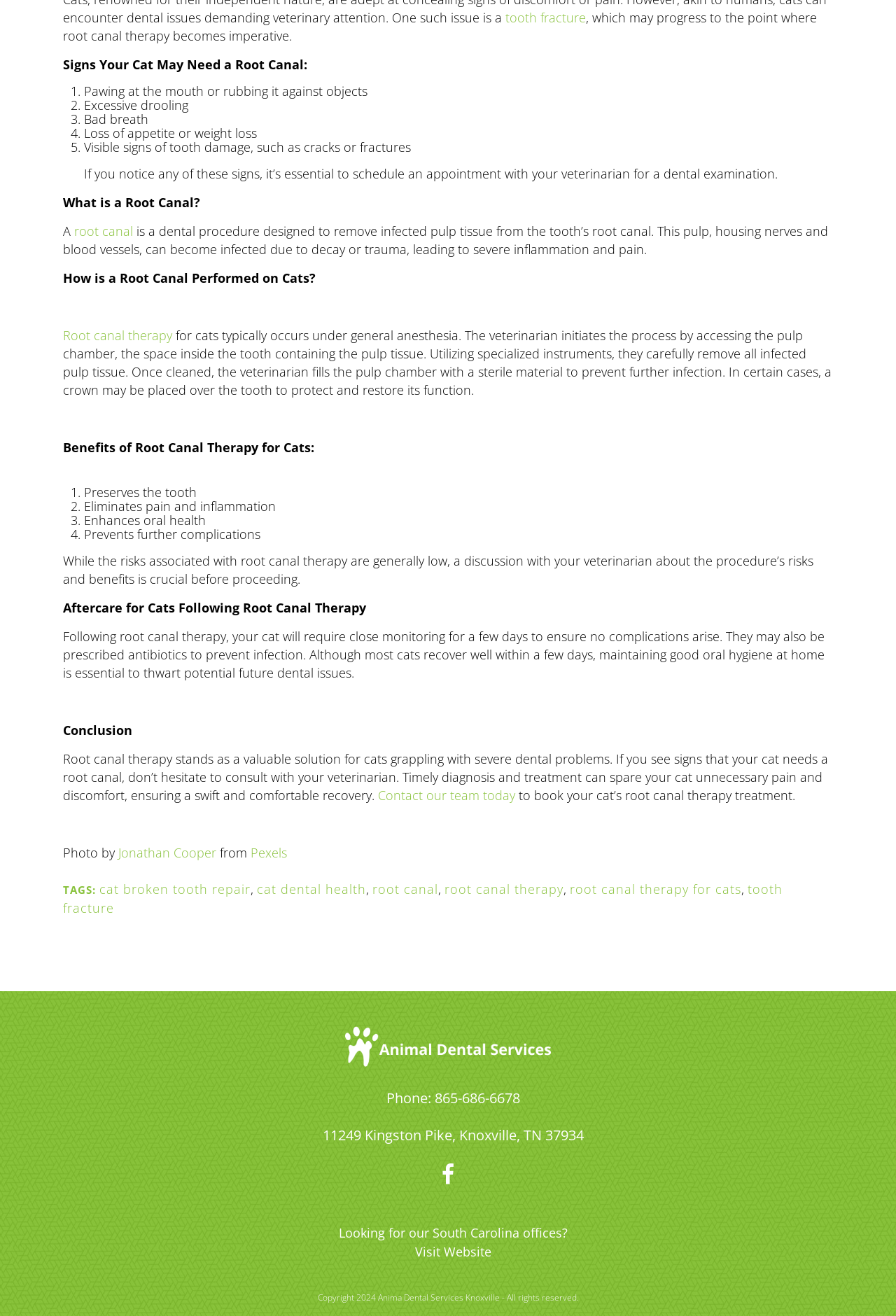Identify the coordinates of the bounding box for the element that must be clicked to accomplish the instruction: "Contact our team today".

[0.422, 0.598, 0.575, 0.611]